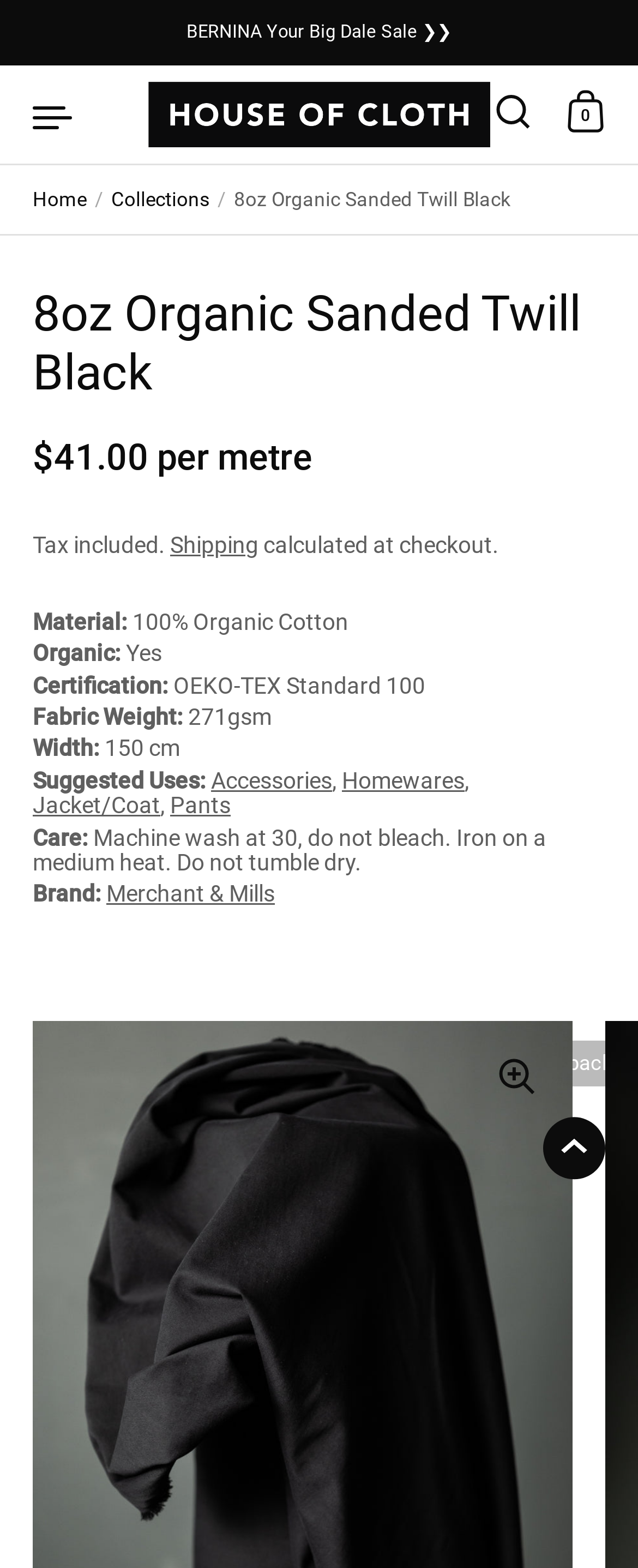Locate the bounding box coordinates of the clickable element to fulfill the following instruction: "View shopping bag". Provide the coordinates as four float numbers between 0 and 1 in the format [left, top, right, bottom].

[0.864, 0.05, 0.977, 0.096]